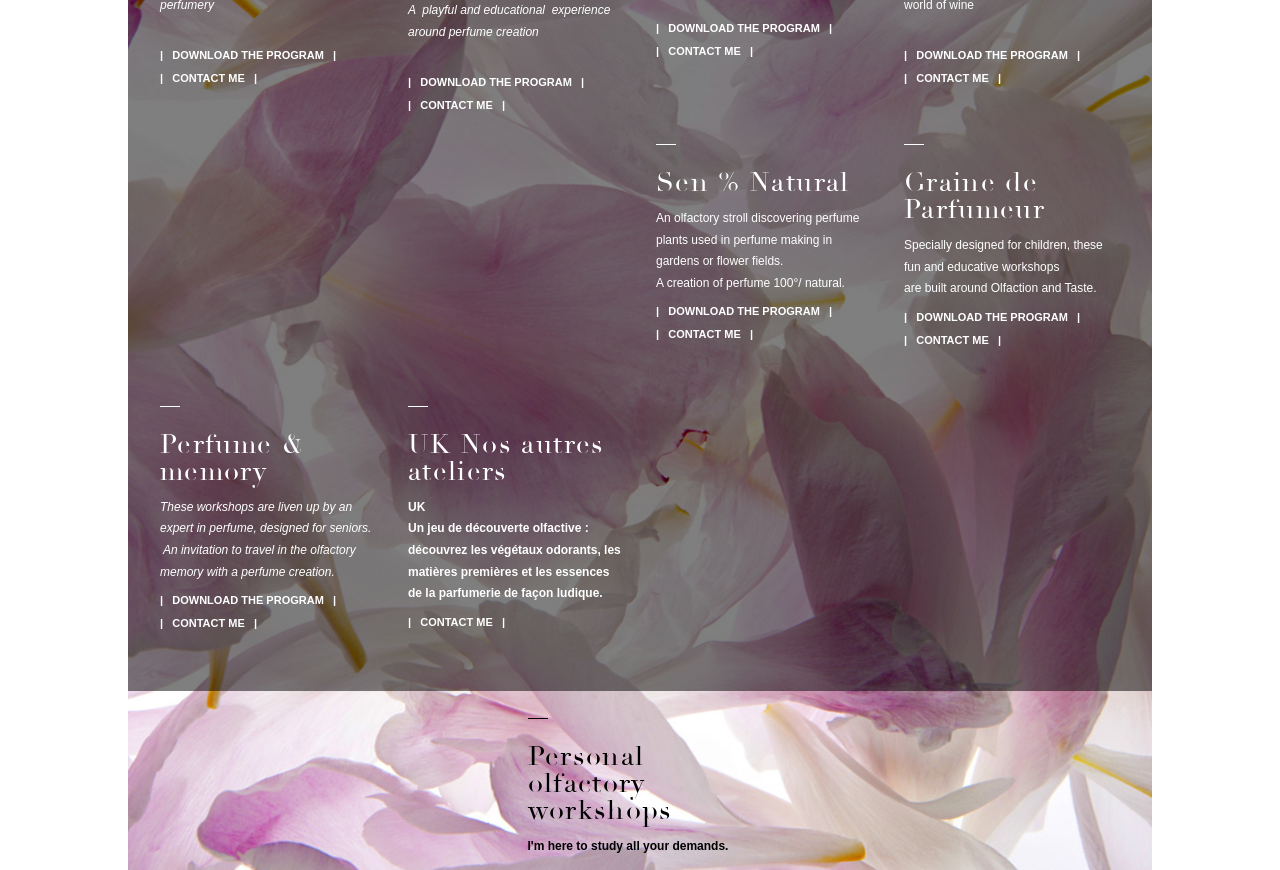Respond with a single word or phrase to the following question:
What is the name of the perfume creation program?

Graine de Parfumeur